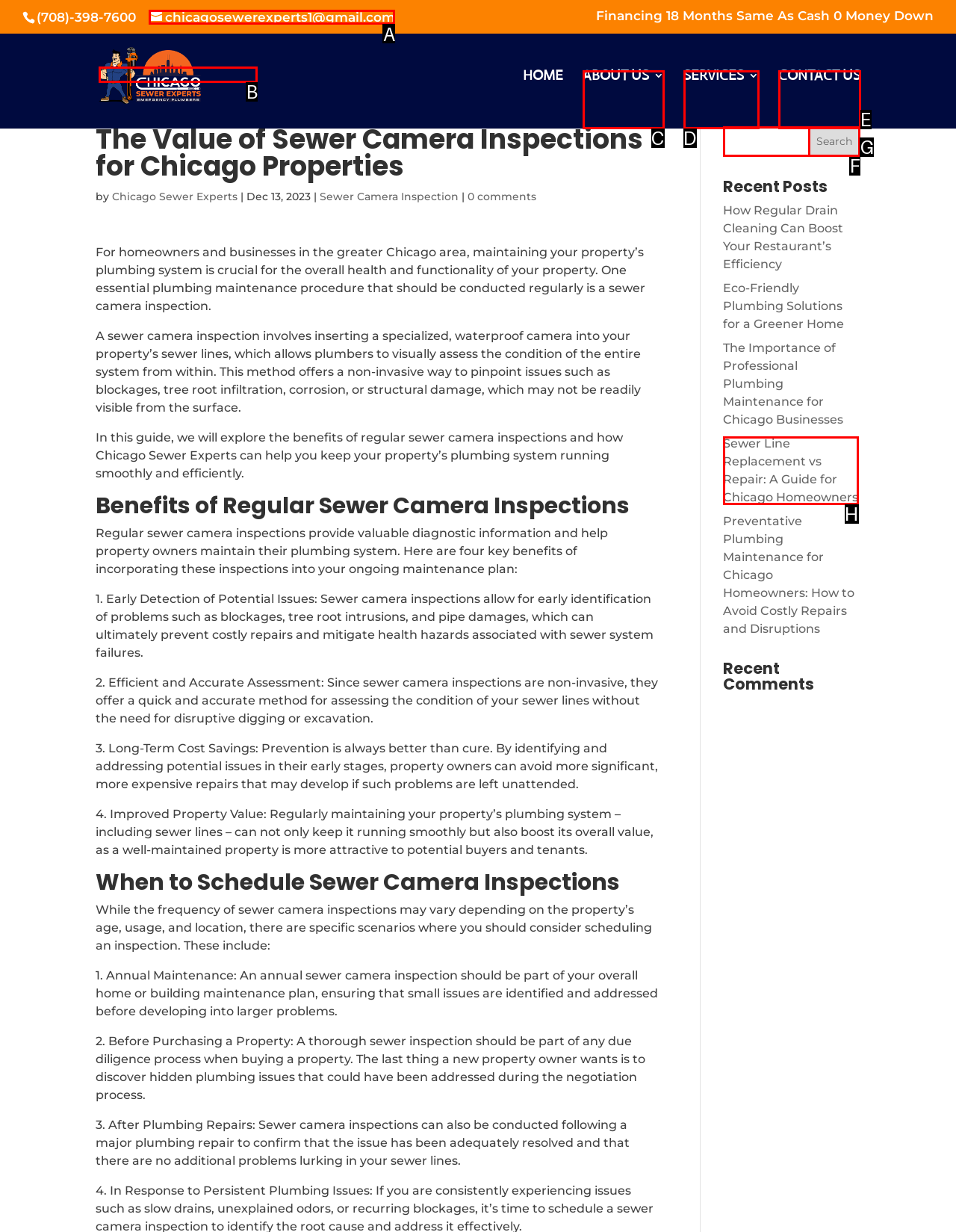Select the appropriate HTML element that needs to be clicked to finish the task: Send an email to the provided address
Reply with the letter of the chosen option.

A